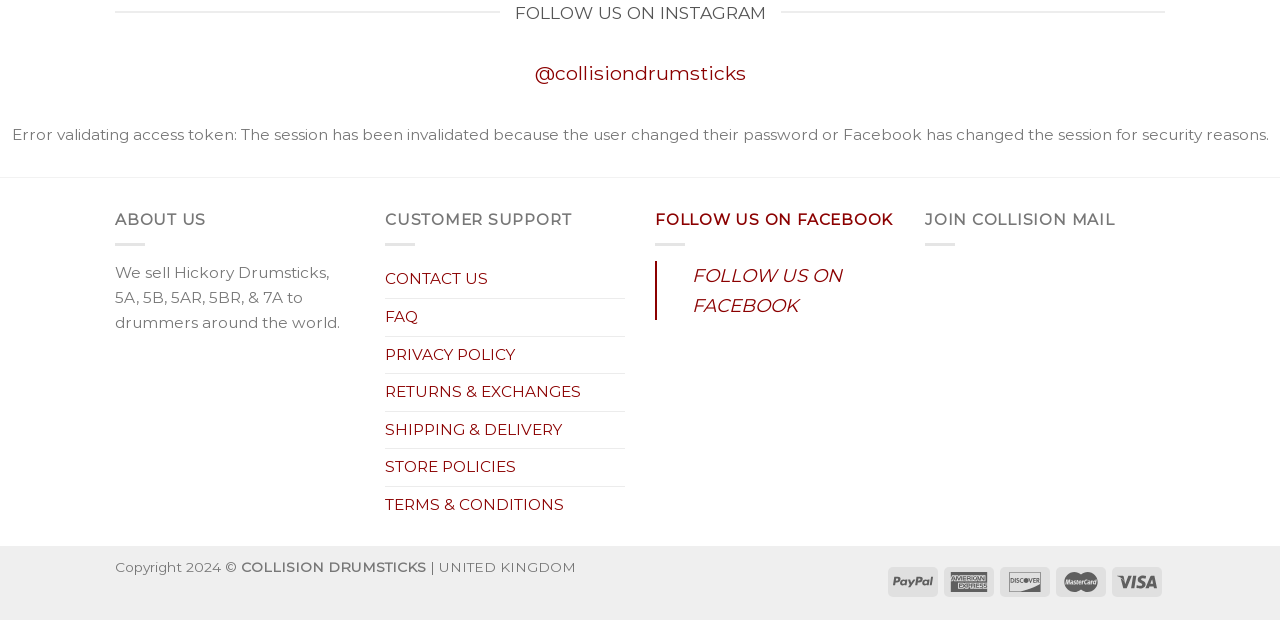Predict the bounding box coordinates of the UI element that matches this description: "FAQ". The coordinates should be in the format [left, top, right, bottom] with each value between 0 and 1.

[0.301, 0.482, 0.327, 0.541]